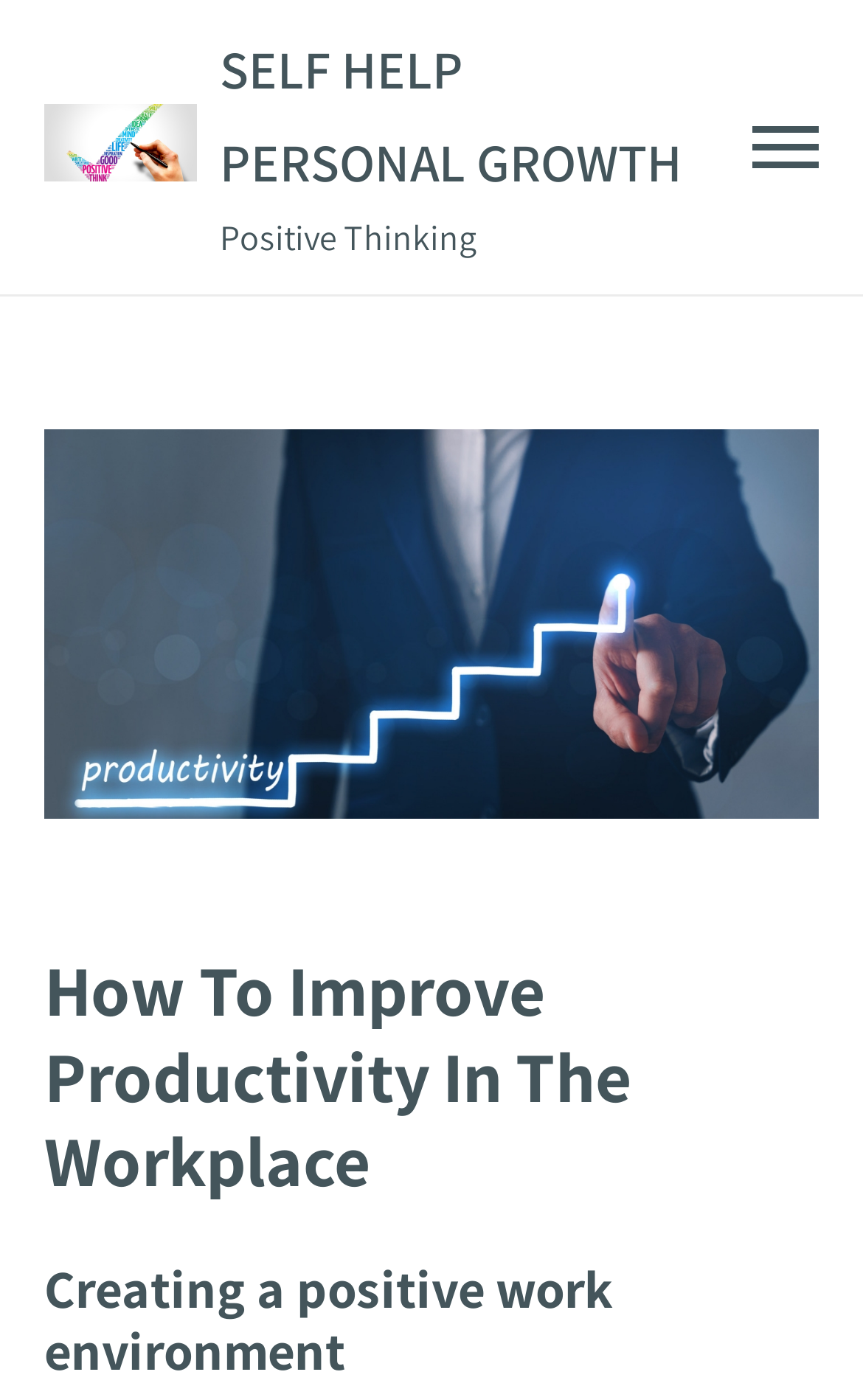What is the theme of the webpage?
Examine the image and give a concise answer in one word or a short phrase.

Productivity and self-help